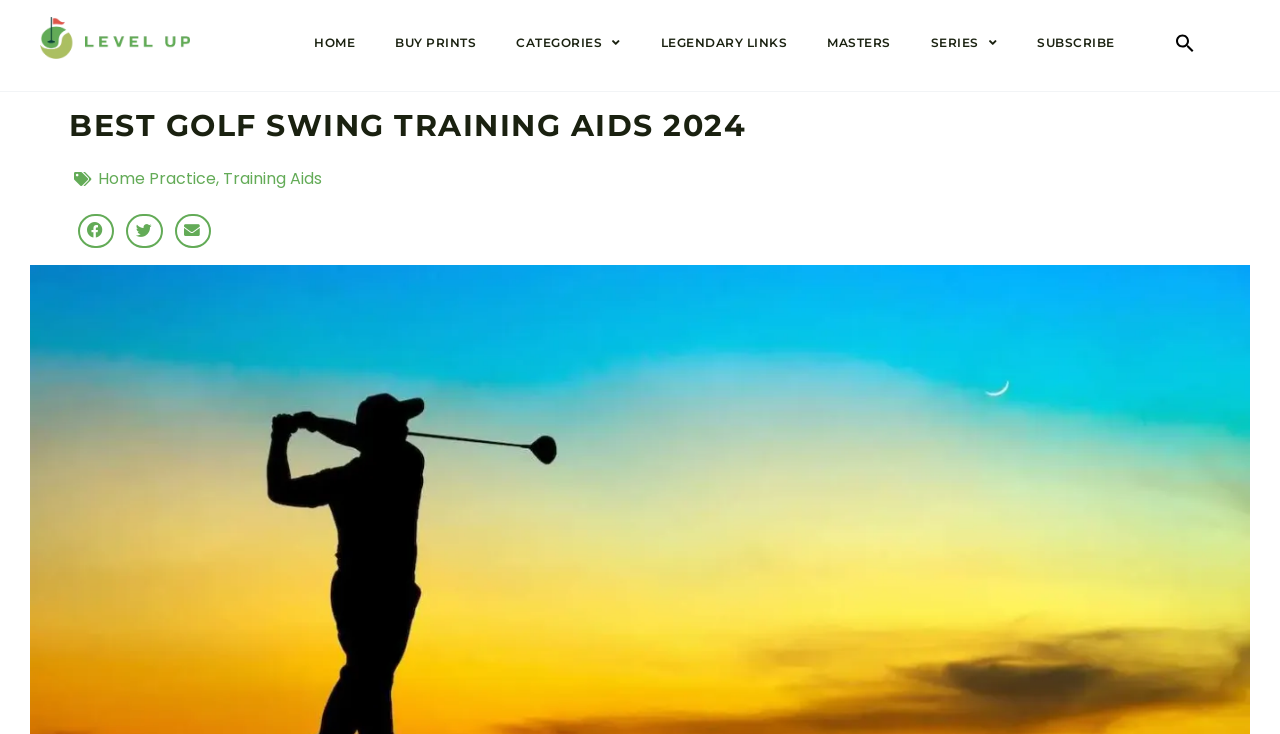Explain the webpage in detail.

The webpage is about golf training aids, with a focus on improving one's golf swing. At the top left, there is a "Skip to content" link. Next to it, there is a "level up" link with an accompanying image. 

On the top navigation bar, there are several links, including "HOME", "BUY PRINTS", "CATEGORIES", "LEGENDARY LINKS", "MASTERS", "SERIES", and "SUBSCRIBE". Some of these links have dropdown menus. At the far right of the navigation bar, there is a "Search Icon Link" with a search icon image.

Below the navigation bar, there is a large heading that reads "BEST GOLF SWING TRAINING AIDS 2024". Underneath this heading, there are two links, "Home Practice" and "Training Aids", separated by a comma. 

To the right of these links, there are three social media sharing buttons, allowing users to share the content on Facebook, Twitter, and email.